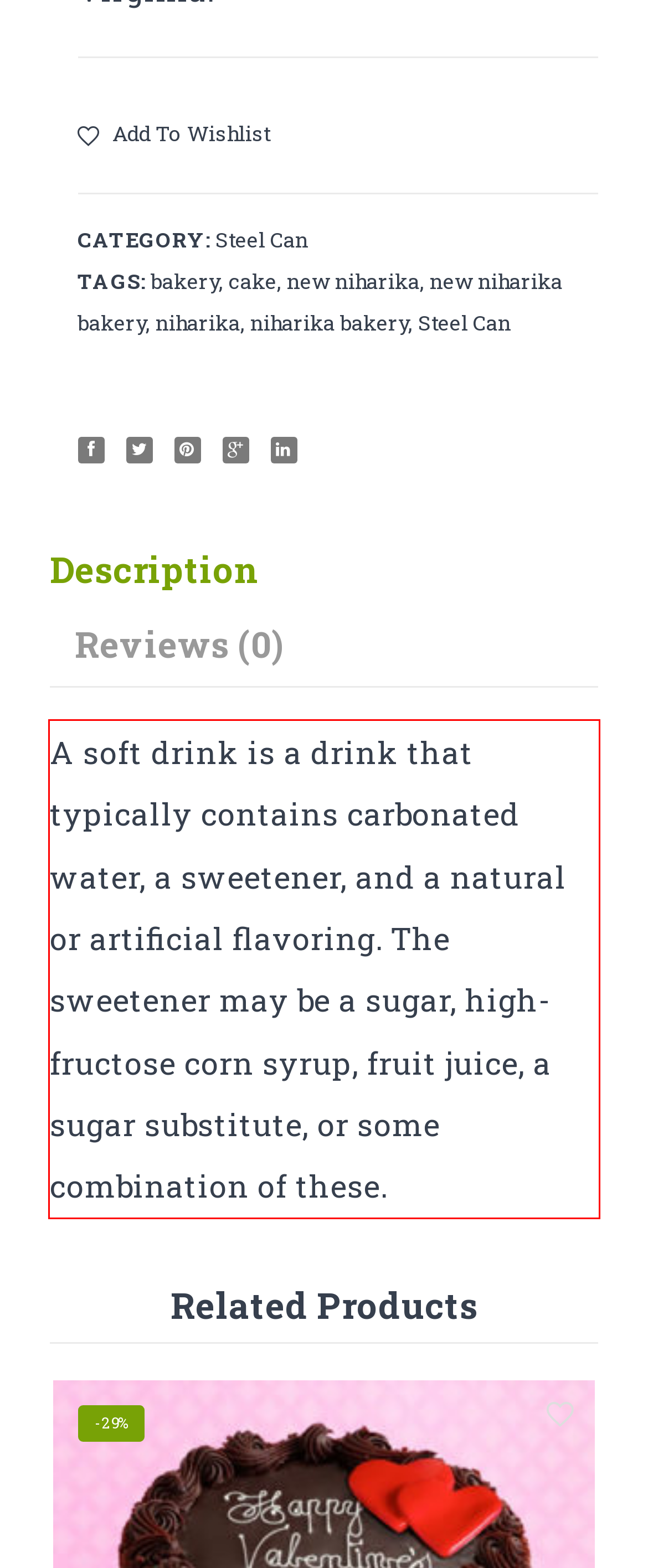Look at the webpage screenshot and recognize the text inside the red bounding box.

A soft drink is a drink that typically contains carbonated water, a sweetener, and a natural or artificial flavoring. The sweetener may be a sugar, high-fructose corn syrup, fruit juice, a sugar substitute, or some combination of these.